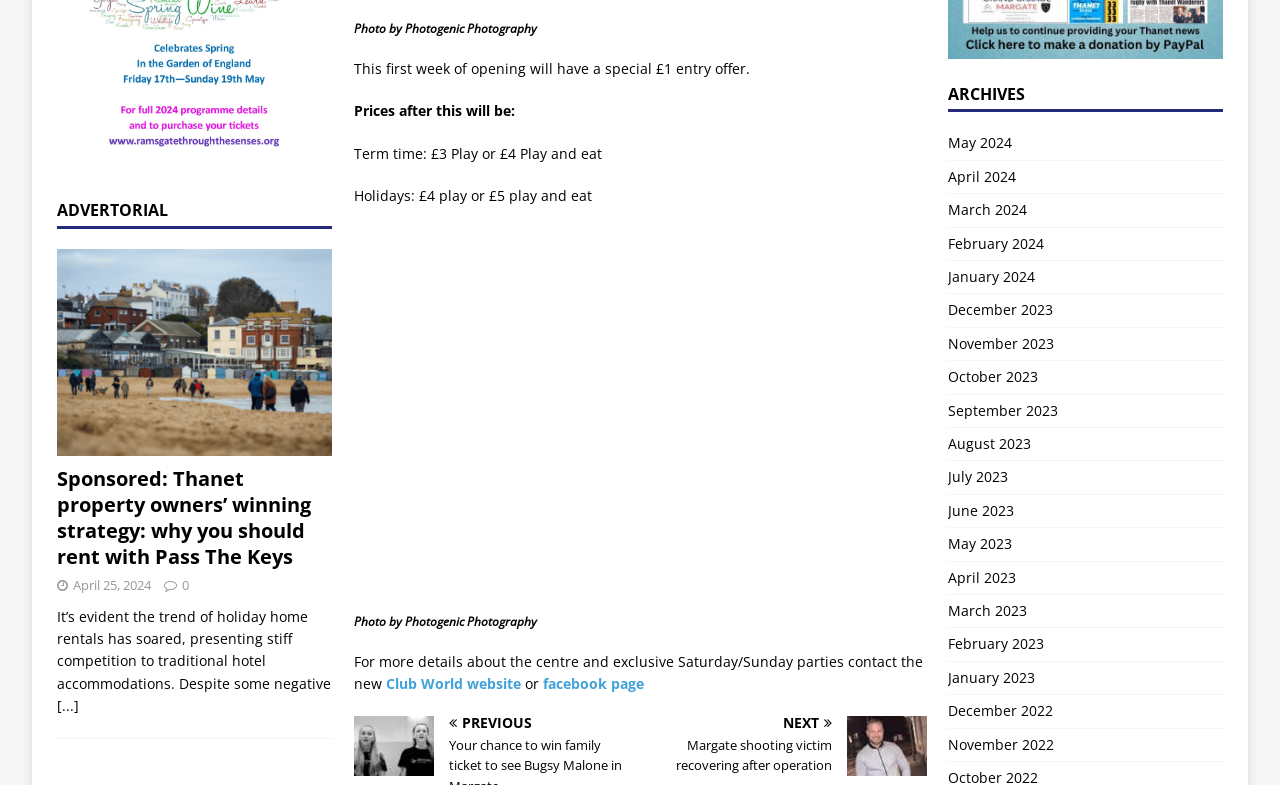What is the name of the photography company?
Using the information from the image, give a concise answer in one word or a short phrase.

Photogenic Photography